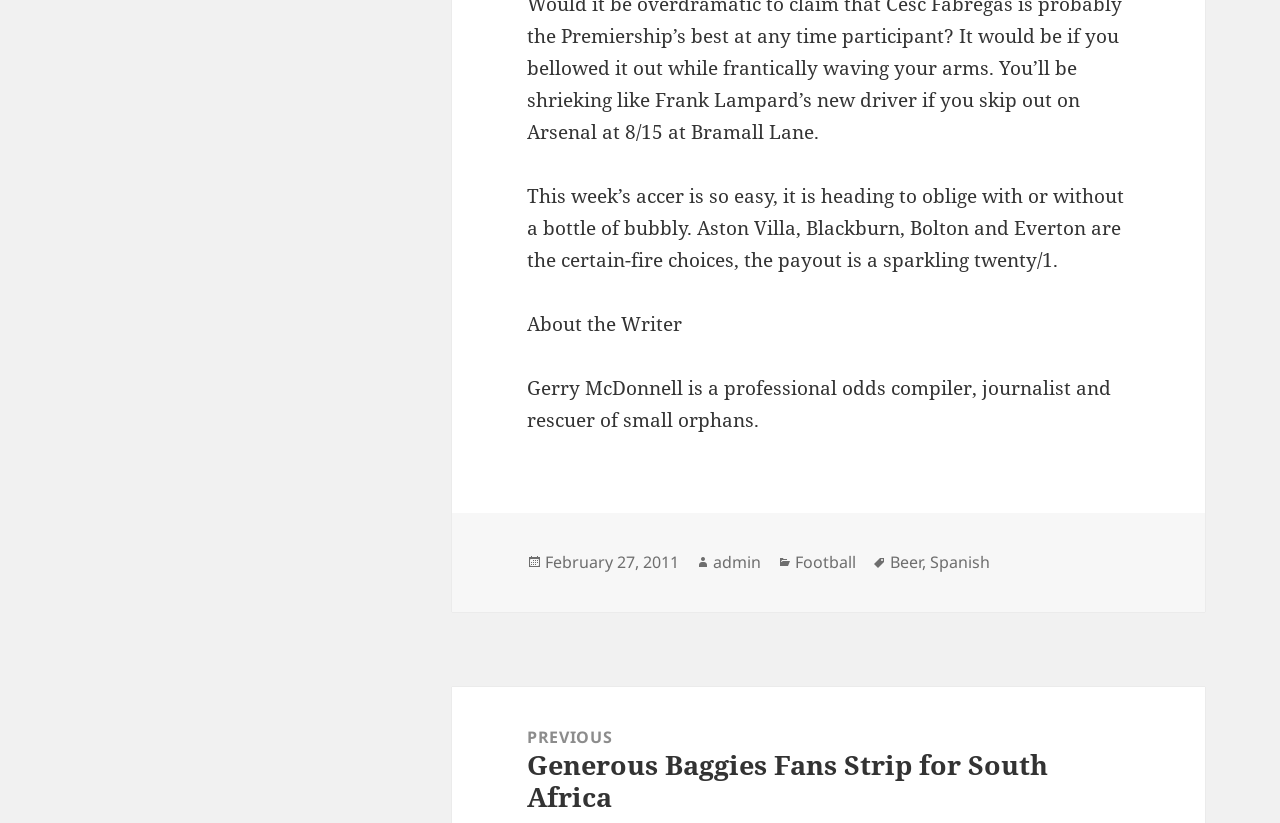Please provide a comprehensive response to the question below by analyzing the image: 
Who is the author of this article?

The author's name is mentioned in the 'About the Writer' section, which provides a brief description of the author, stating that Gerry McDonnell is a professional odds compiler, journalist, and rescuer of small orphans.